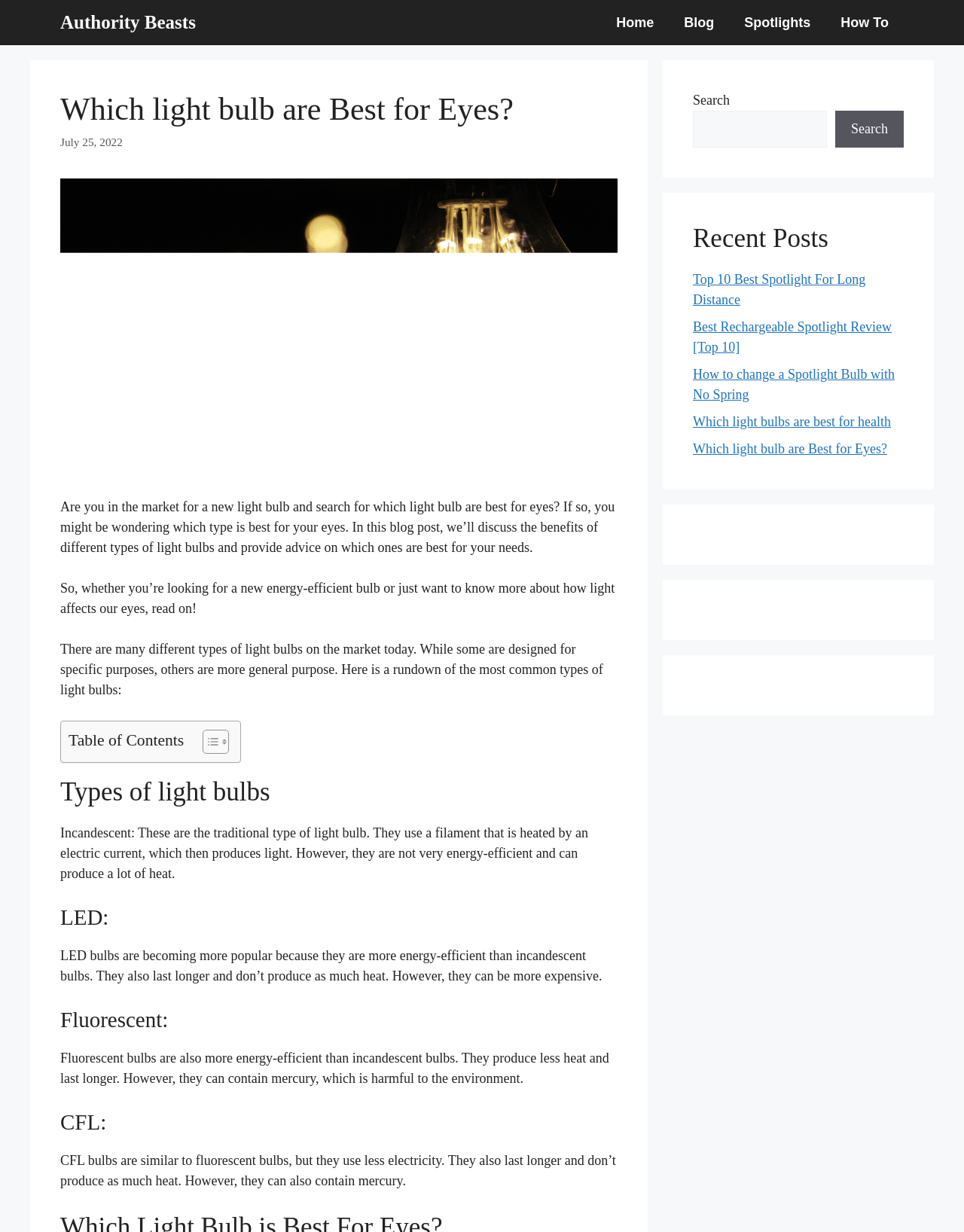Please specify the bounding box coordinates of the clickable region to carry out the following instruction: "Read the 'Types of light bulbs' section". The coordinates should be four float numbers between 0 and 1, in the format [left, top, right, bottom].

[0.062, 0.63, 0.641, 0.656]